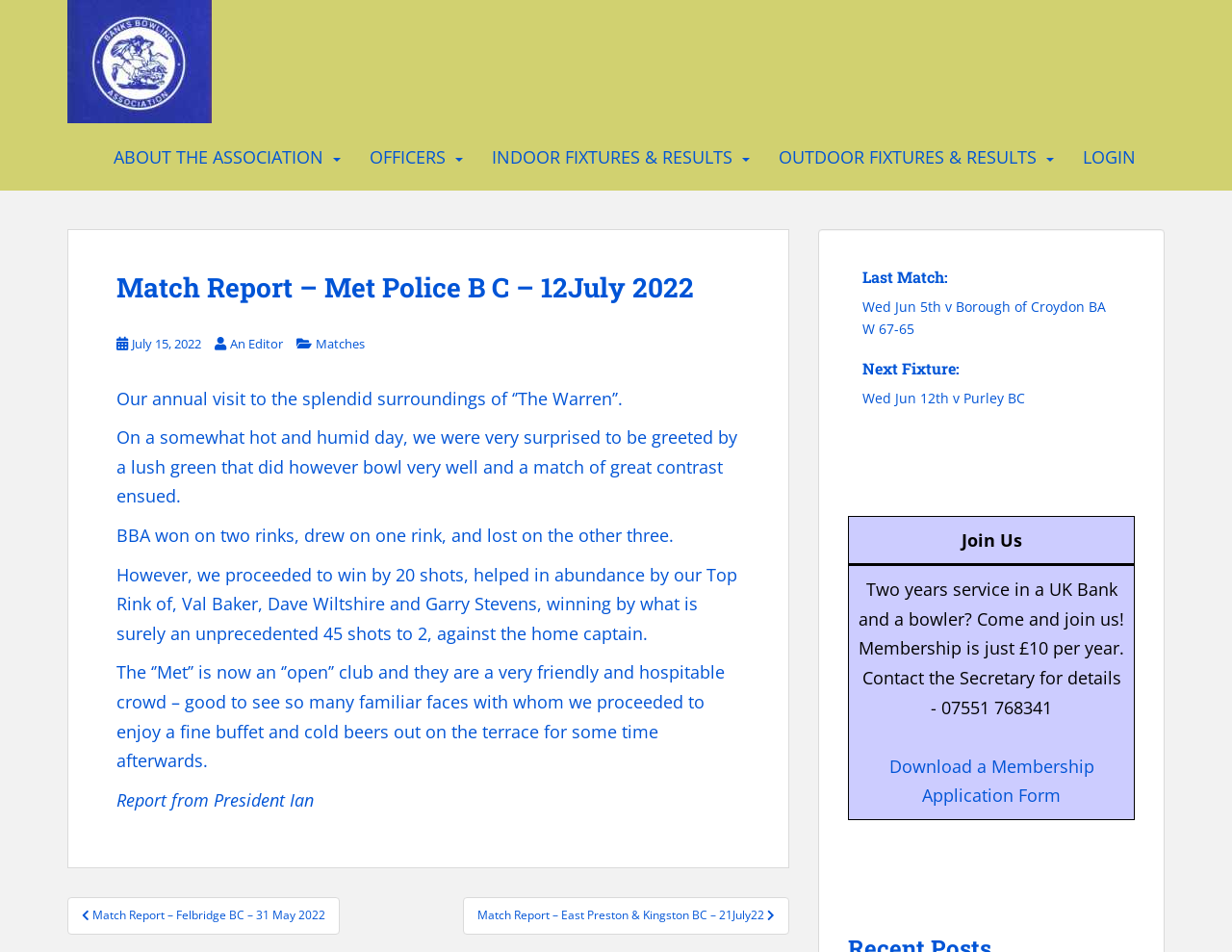Determine the bounding box coordinates for the clickable element required to fulfill the instruction: "Click the link to view about the association". Provide the coordinates as four float numbers between 0 and 1, i.e., [left, top, right, bottom].

[0.092, 0.145, 0.262, 0.185]